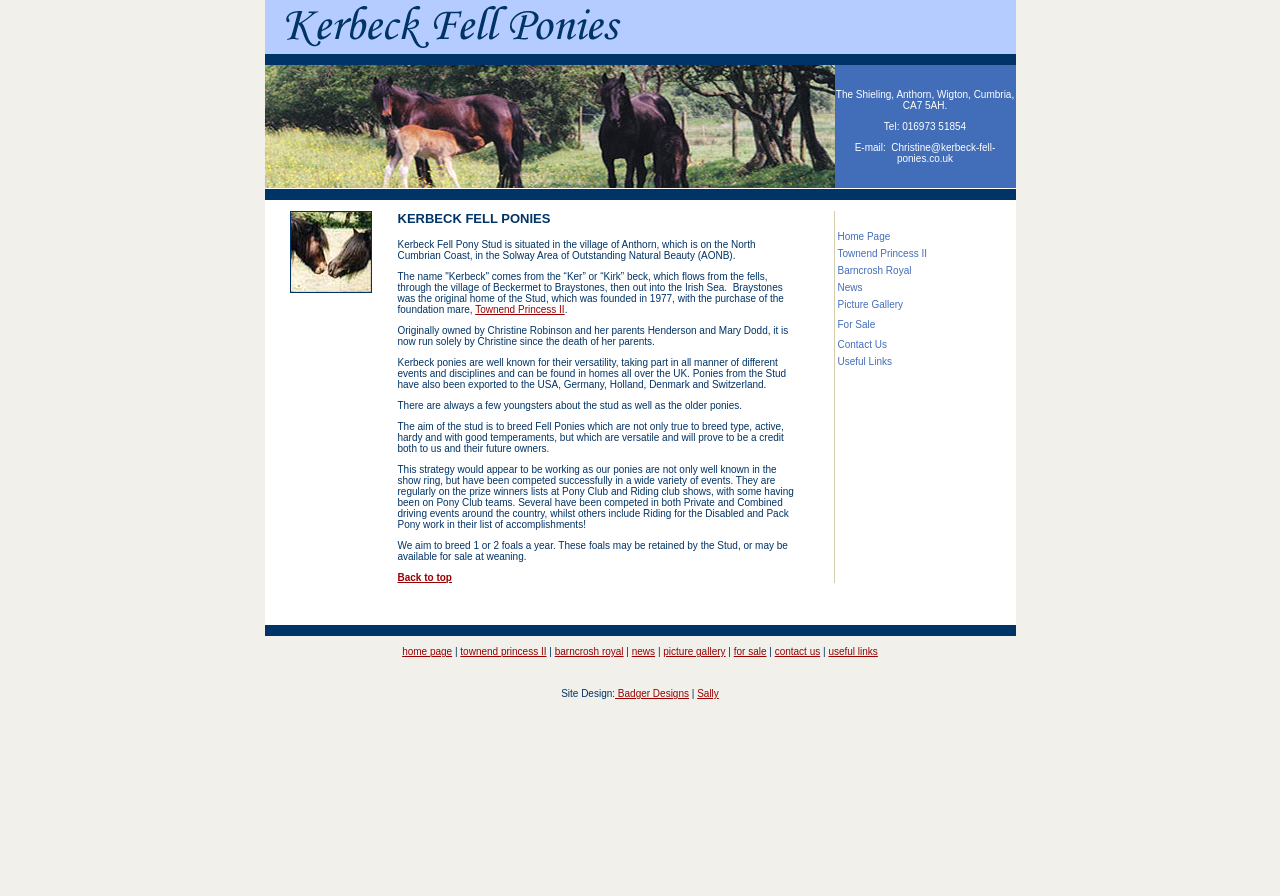Determine the bounding box coordinates for the HTML element mentioned in the following description: "barncrosh royal". The coordinates should be a list of four floats ranging from 0 to 1, represented as [left, top, right, bottom].

[0.433, 0.721, 0.487, 0.733]